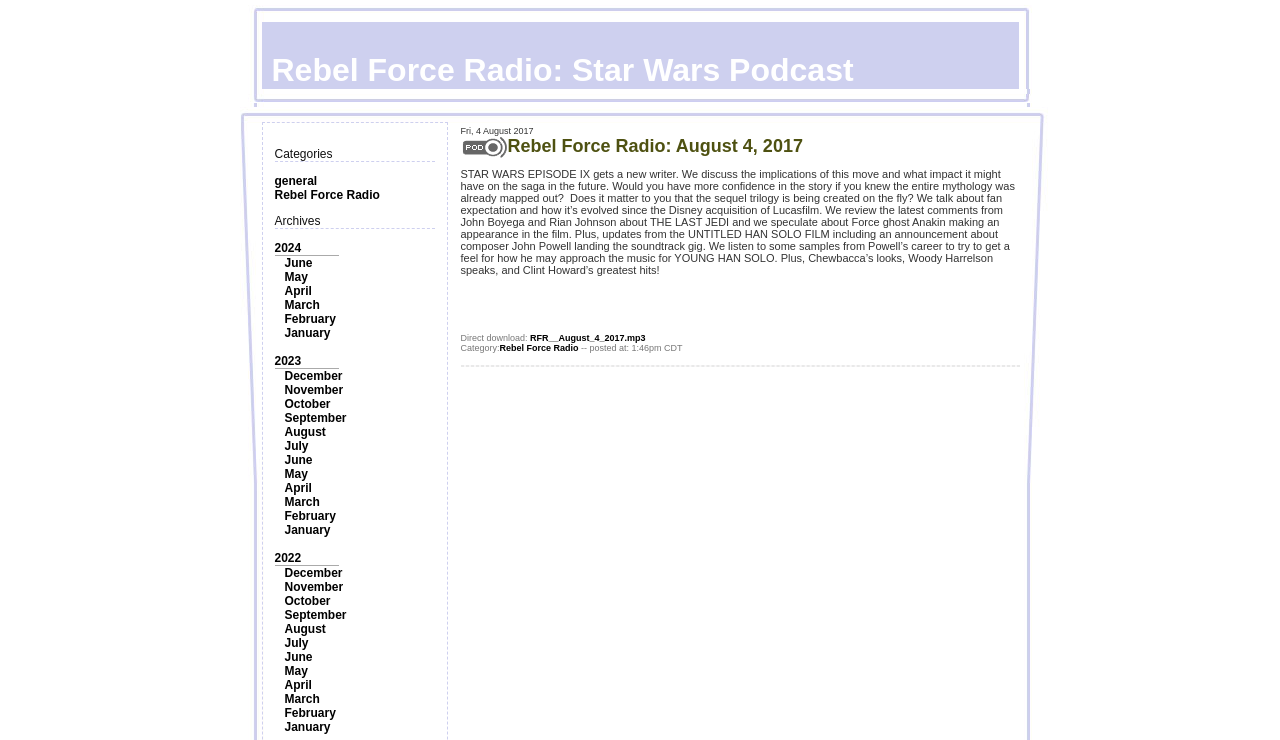Find the bounding box coordinates of the clickable area required to complete the following action: "Download the 'RFR__August_4_2017.mp3' podcast".

[0.414, 0.45, 0.504, 0.464]